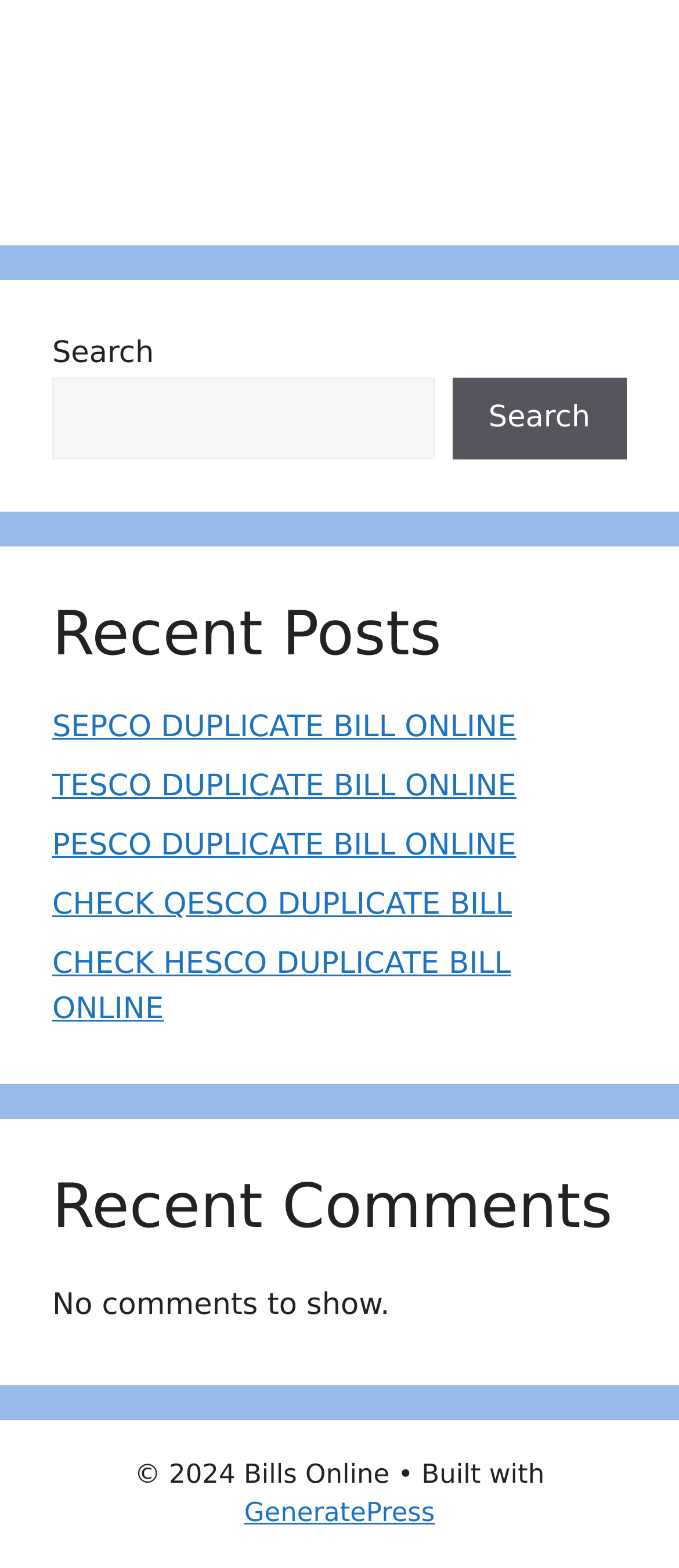Determine the bounding box coordinates of the clickable region to carry out the instruction: "check recent comments".

[0.077, 0.747, 0.923, 0.794]